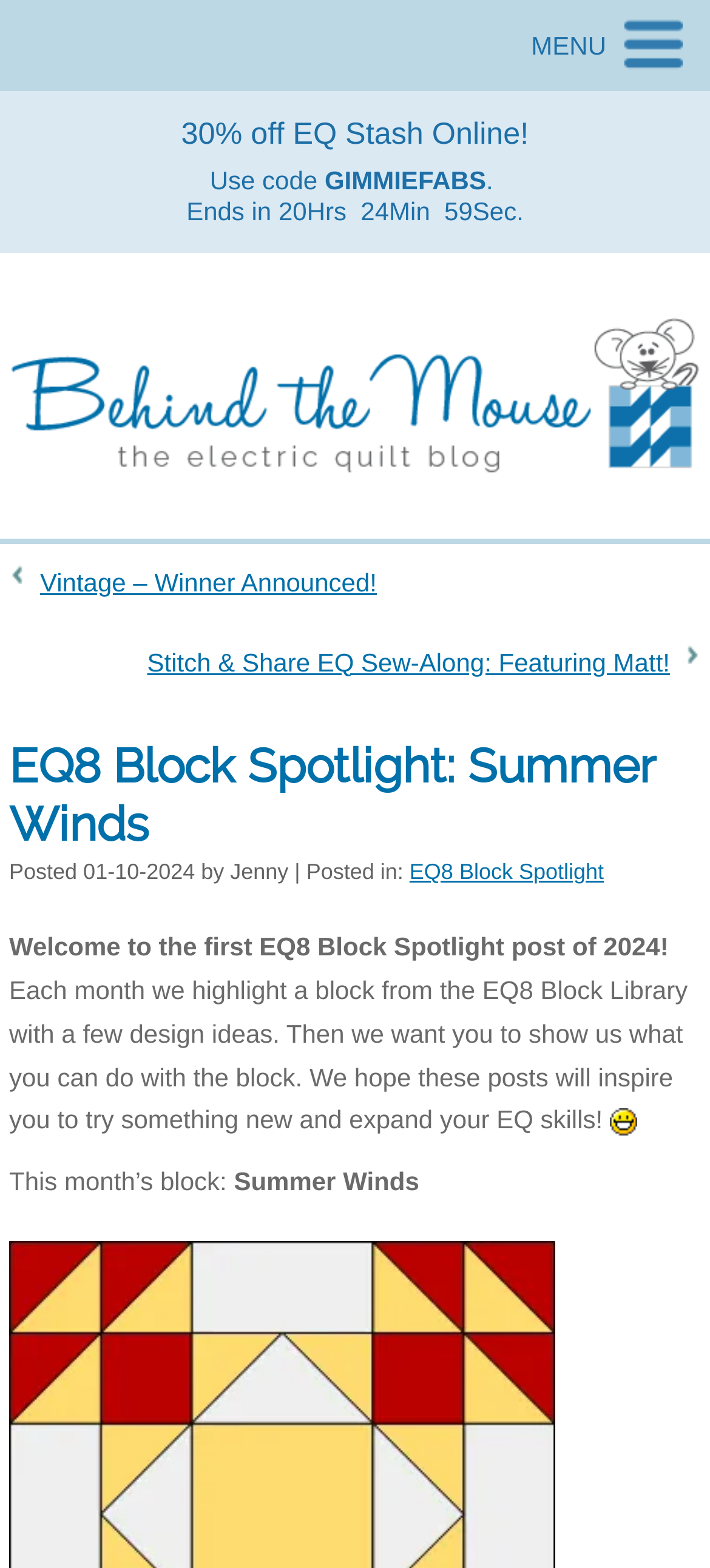What is the date of the post?
Using the image as a reference, answer the question with a short word or phrase.

01-10-2024